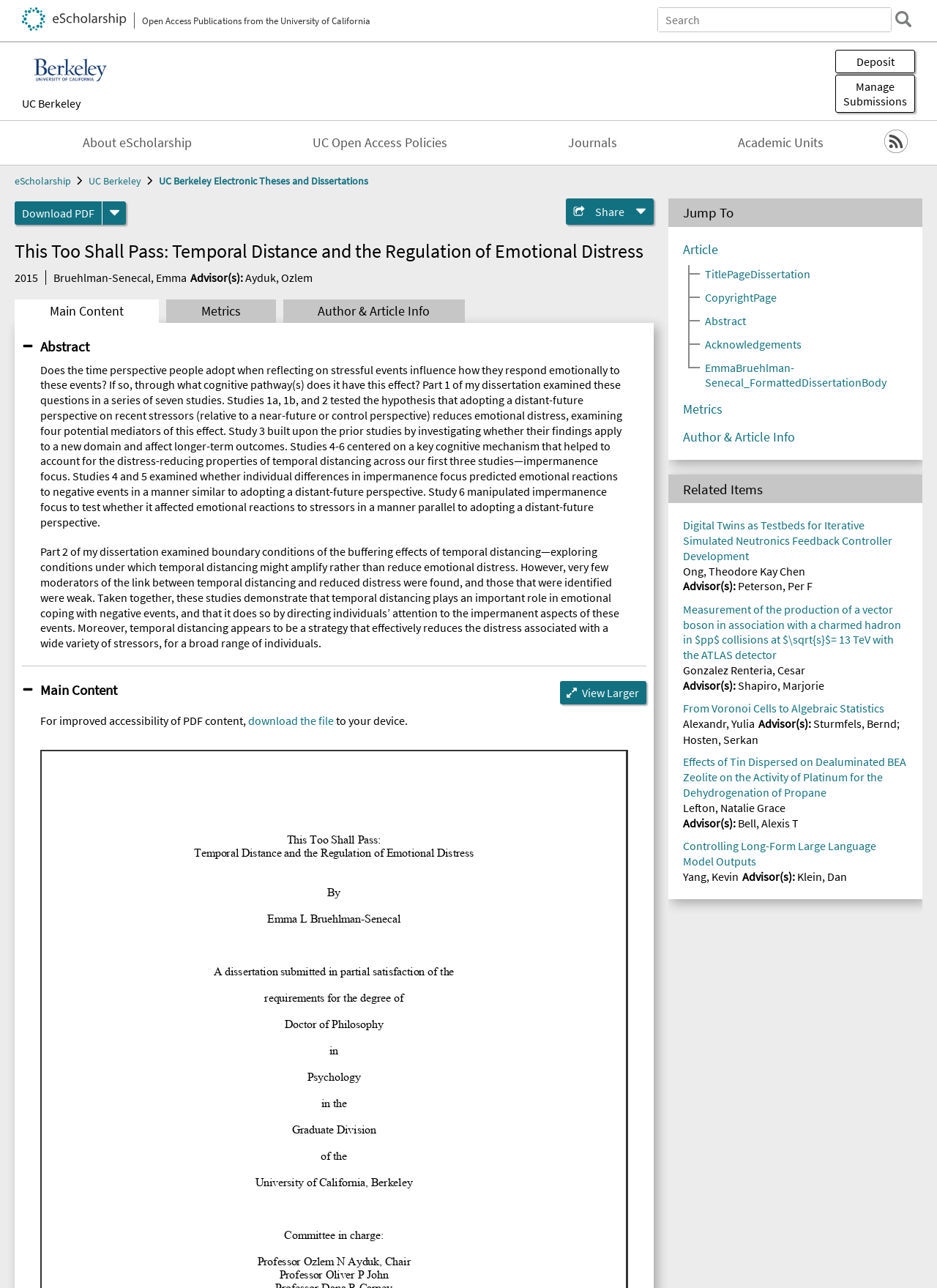Use the information in the screenshot to answer the question comprehensively: Is there a search box on the page?

I found the answer by looking at the element 'searchbox' with the text 'Search eScholarship' which is located at the top of the page.